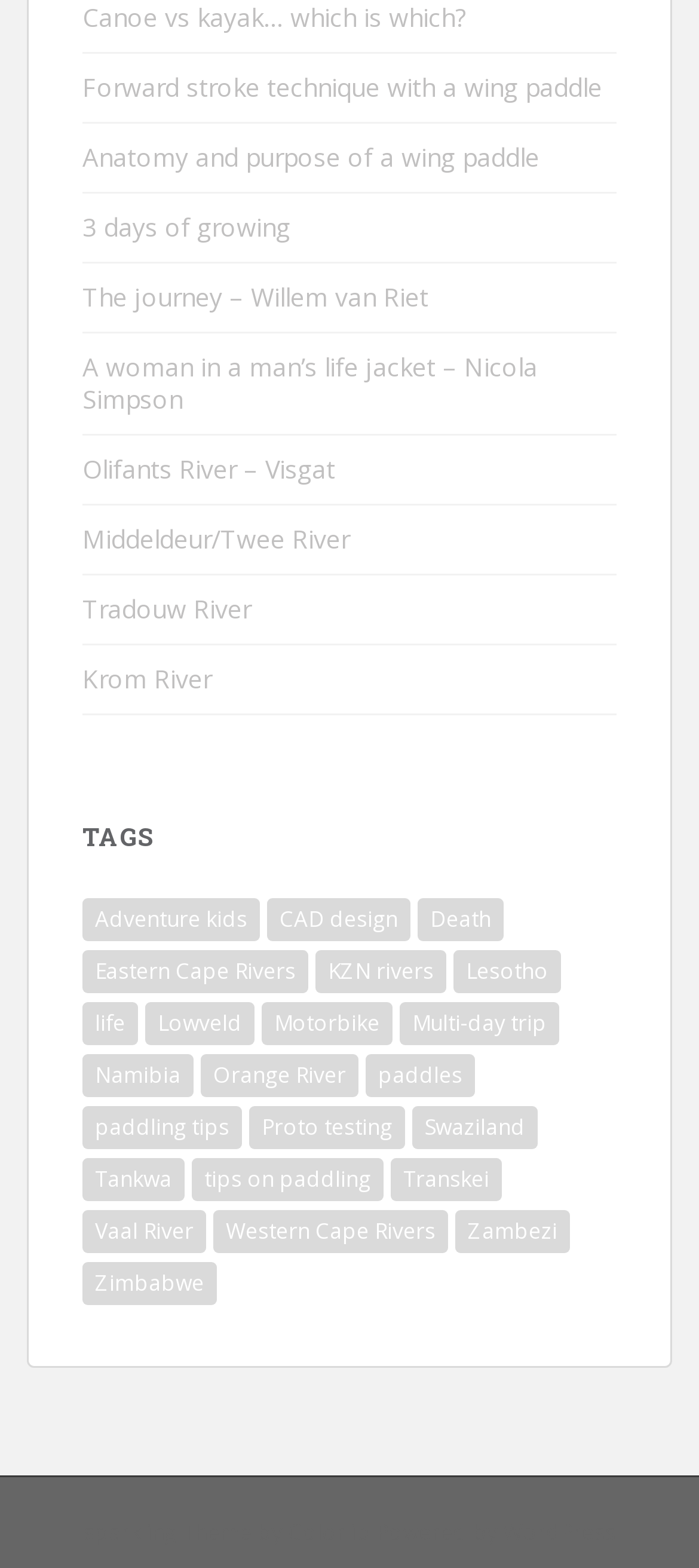Utilize the information from the image to answer the question in detail:
How many rivers are mentioned in the links?

I counted the number of river names mentioned in the links, including 'Olifants River', 'Middeldeur/Twee River', 'Tradouw River', 'Krom River', 'Orange River', 'Vaal River', and so on. There are at least 10 river names mentioned in the links.